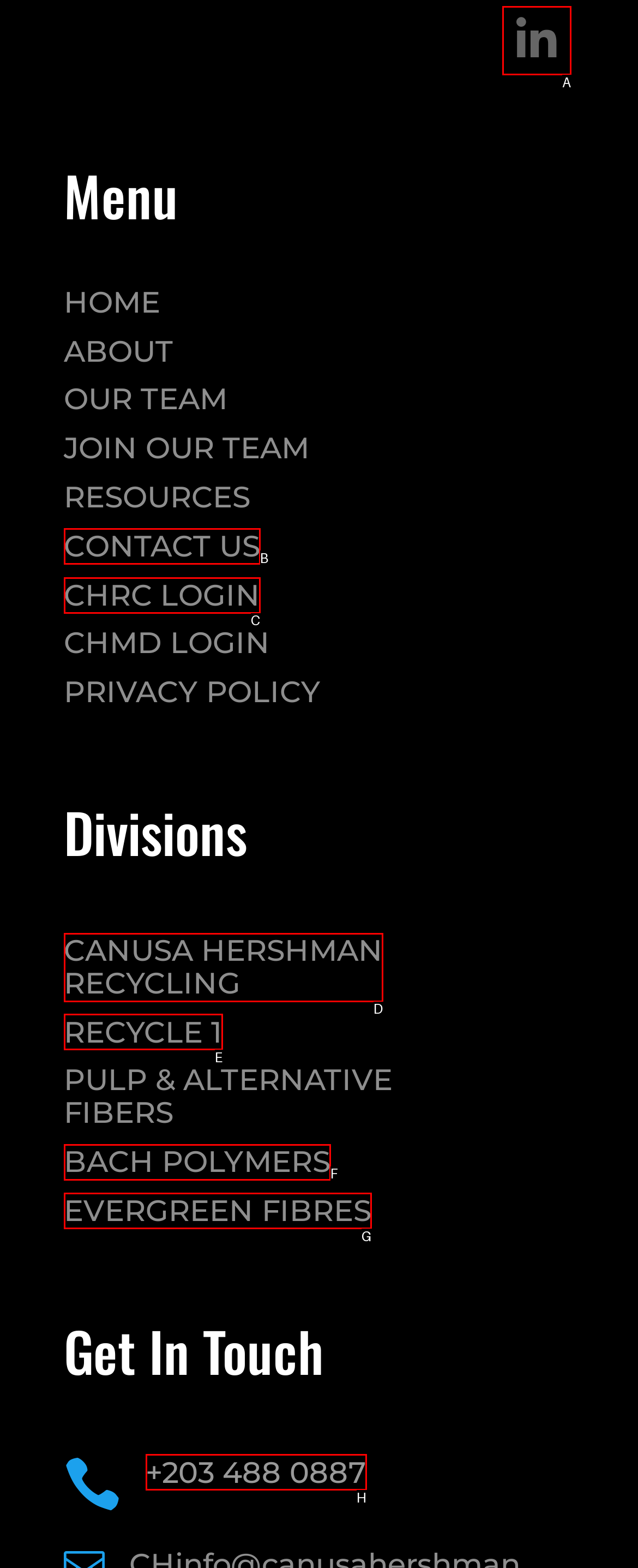Which lettered option should be clicked to achieve the task: Learn about CANUSA HERSHMAN RECYCLING? Choose from the given choices.

D